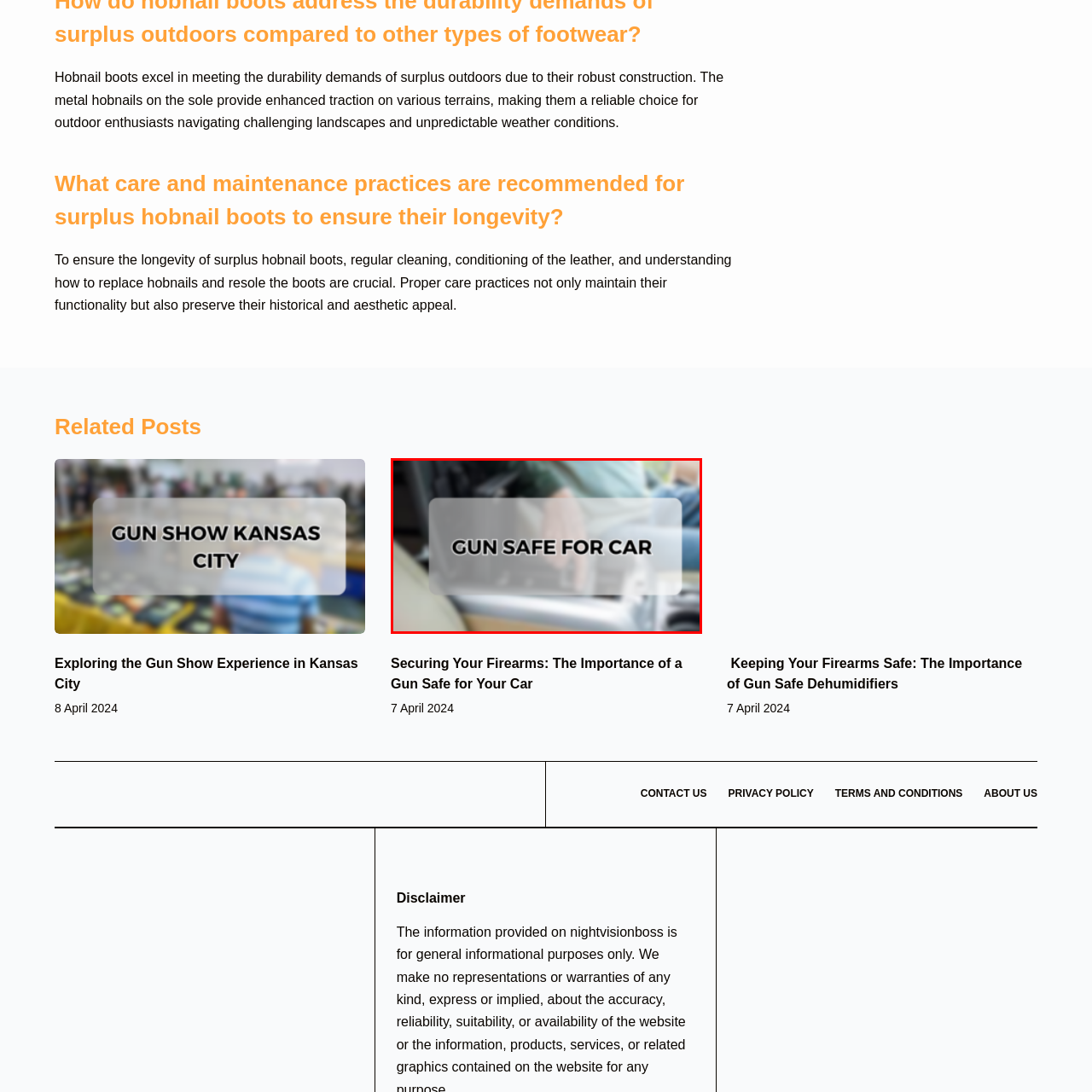What is the title of the article accompanying the image?
Focus on the area marked by the red bounding box and respond to the question with as much detail as possible.

The caption explicitly mentions that the image accompanies an article titled 'Securing Your Firearms: The Importance of a Gun Safe for Your Car', which discusses methods to protect firearms while traveling, emphasizing safety and legal considerations.